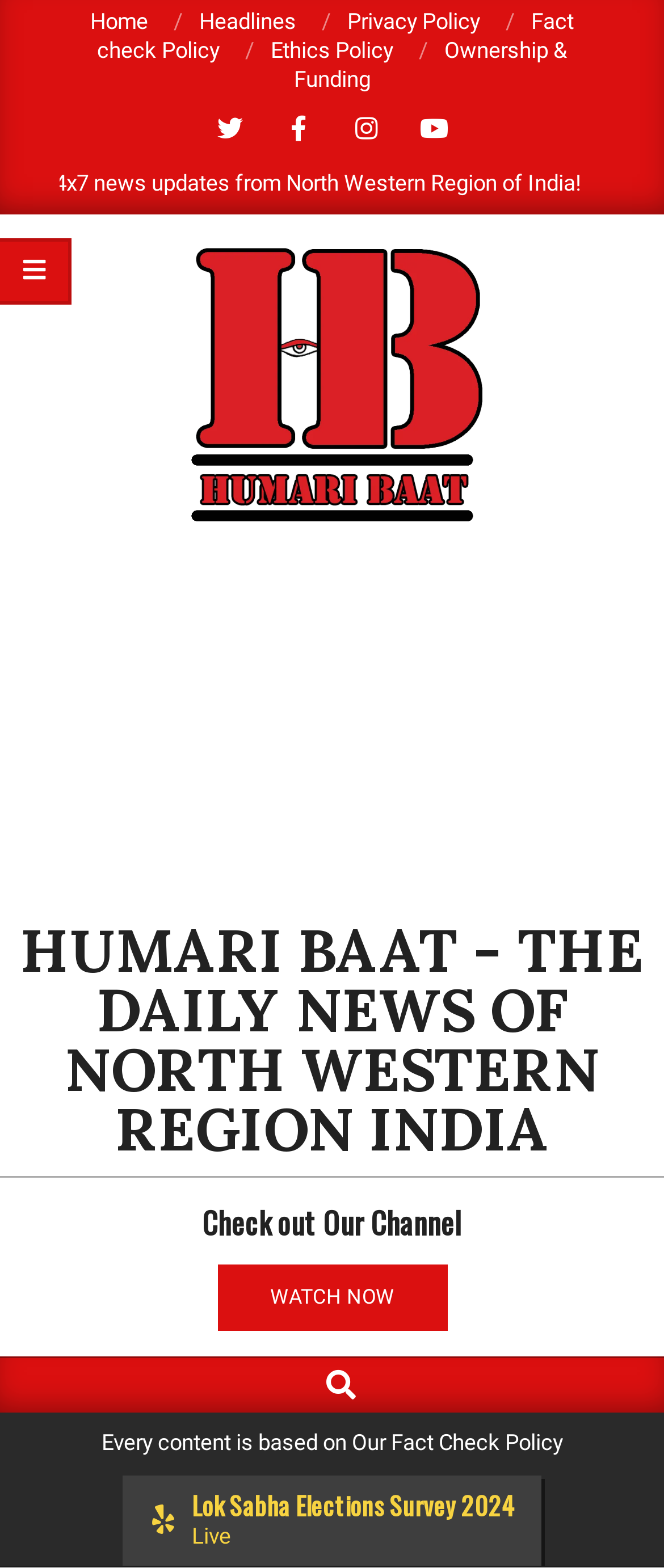What is the topic of the survey mentioned on the webpage?
Provide a detailed and extensive answer to the question.

I found the topic of the survey by looking at the heading 'Lok Sabha Elections Survey 2024' which is displayed on the webpage.